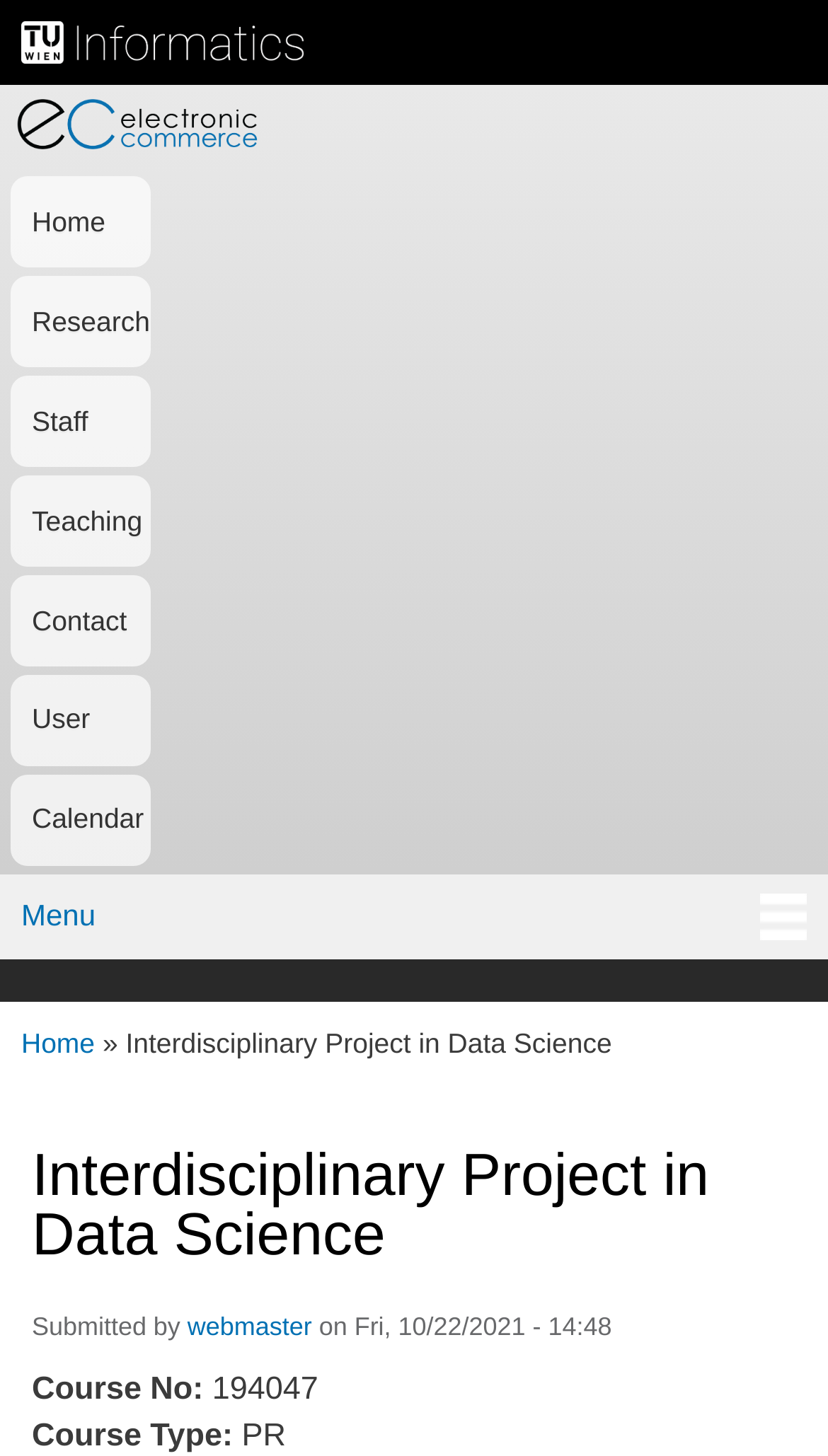Give a one-word or one-phrase response to the question:
What is the main menu item below 'Home'?

Research